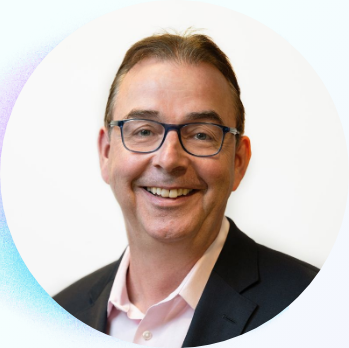What is Volker's role in Sonata Therapeutics?
Look at the image and answer the question with a single word or phrase.

guiding the company's vision and strategy